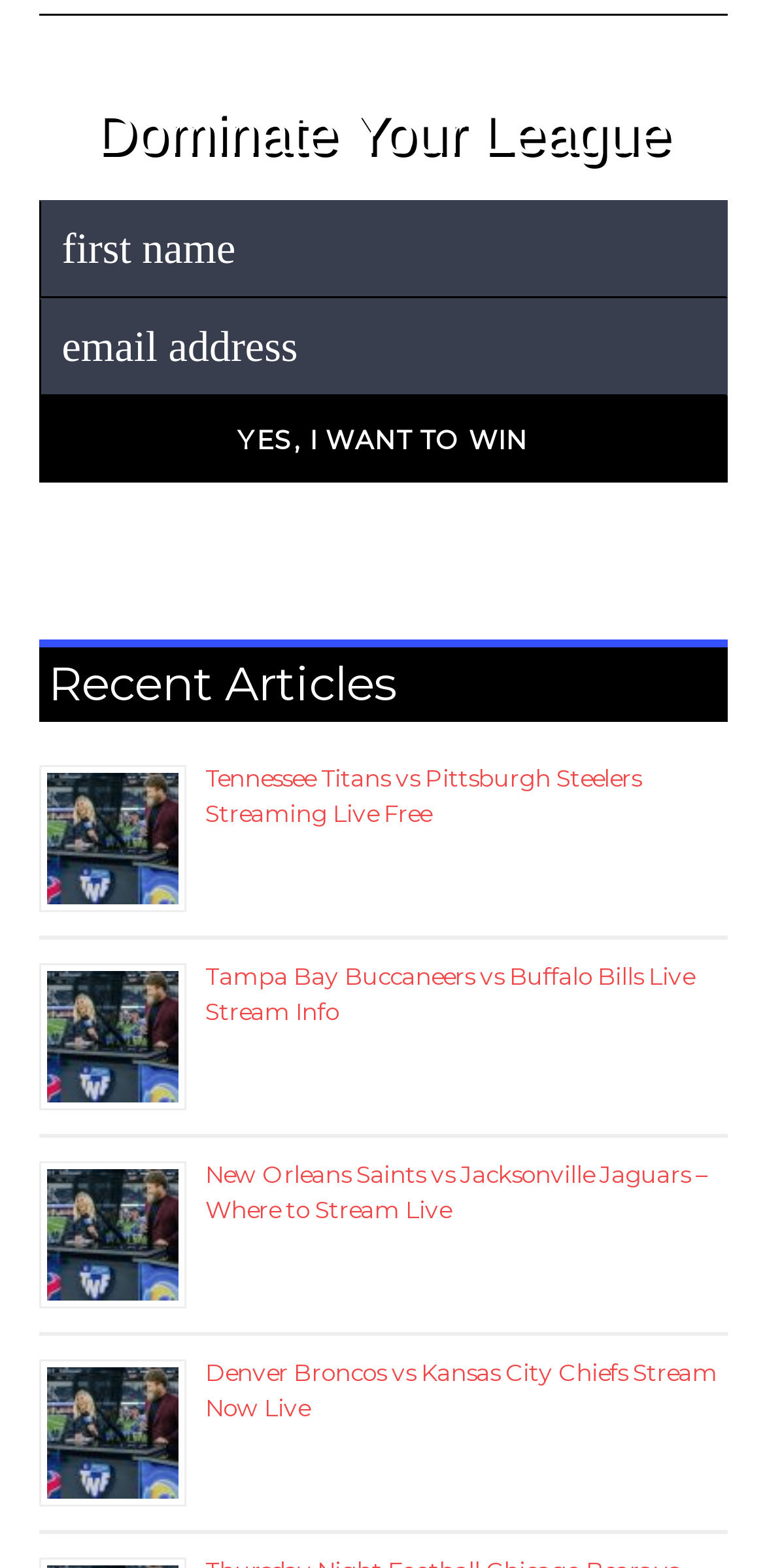Please look at the image and answer the question with a detailed explanation: What is the format of the article titles?

The article titles on the webpage follow a consistent format, listing the names of two sports teams and additional information about the game, such as 'Streaming Live Free' or 'Stream Now Live'.